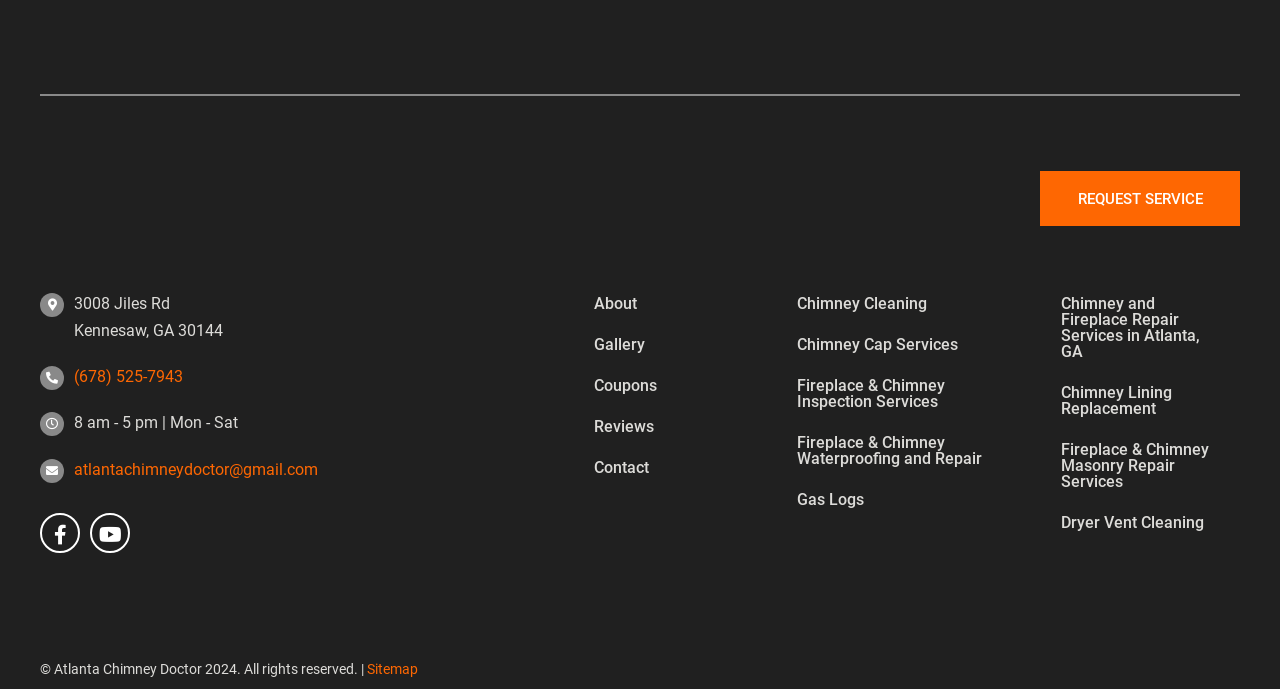Identify the bounding box coordinates of the clickable region necessary to fulfill the following instruction: "Click the 'Request Service' button". The bounding box coordinates should be four float numbers between 0 and 1, i.e., [left, top, right, bottom].

[0.812, 0.248, 0.969, 0.328]